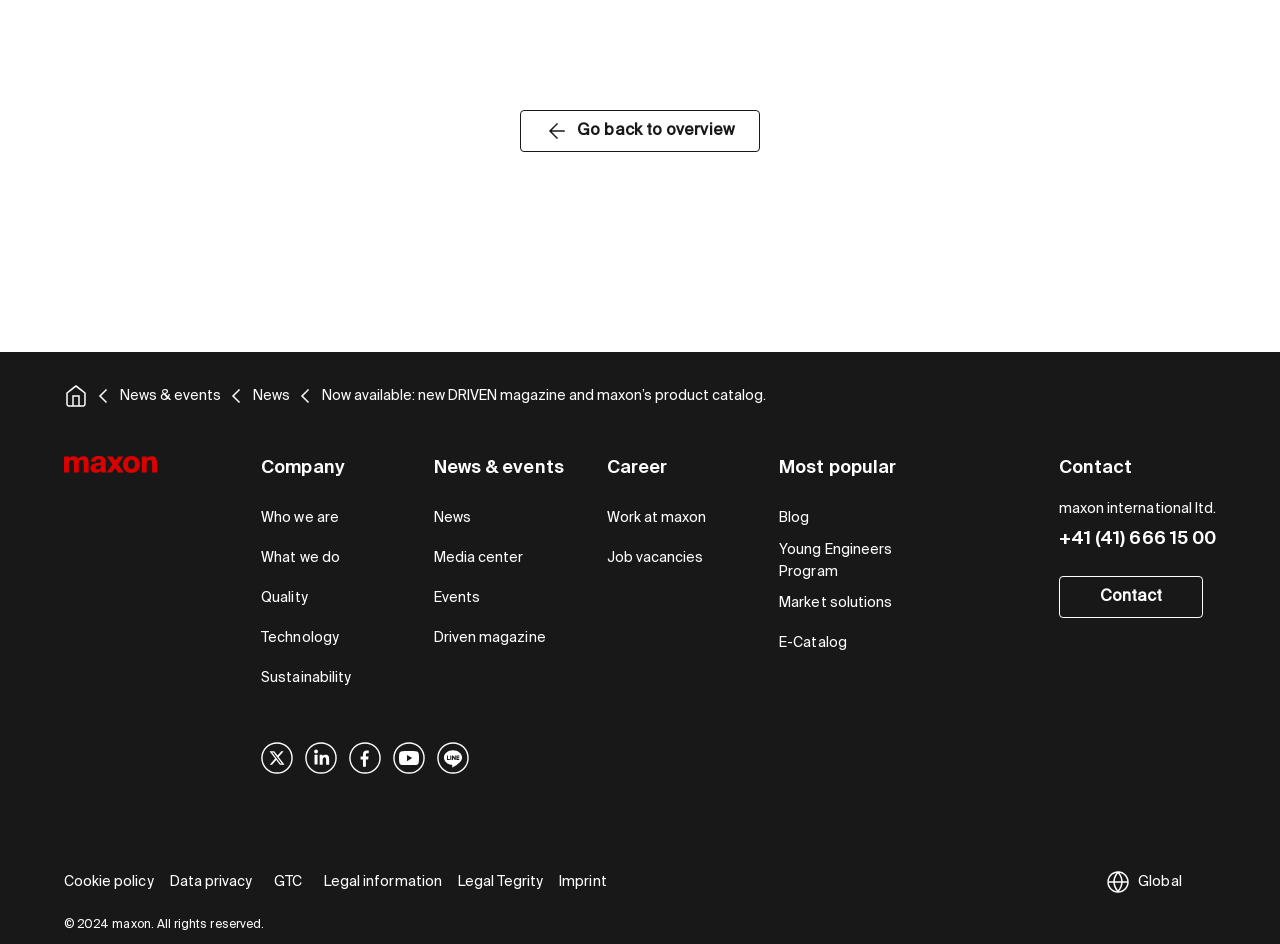Find the bounding box coordinates of the element I should click to carry out the following instruction: "Follow maxon on Twitter".

[0.204, 0.782, 0.235, 0.824]